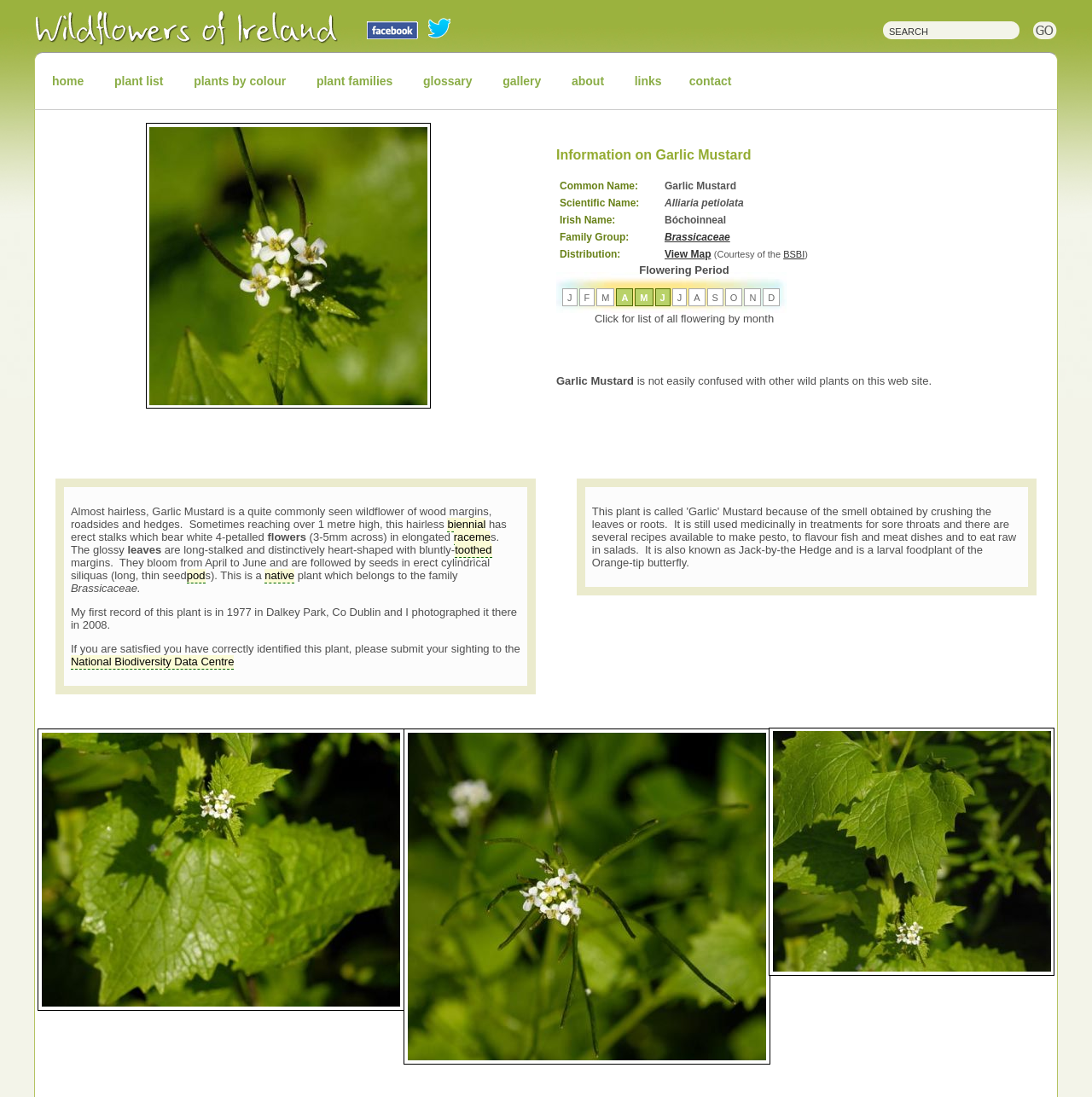Refer to the image and offer a detailed explanation in response to the question: What is the flowering period of the wildflower?

I found the answer by reading the text which mentions that the wildflower 'bloom from April to June'.